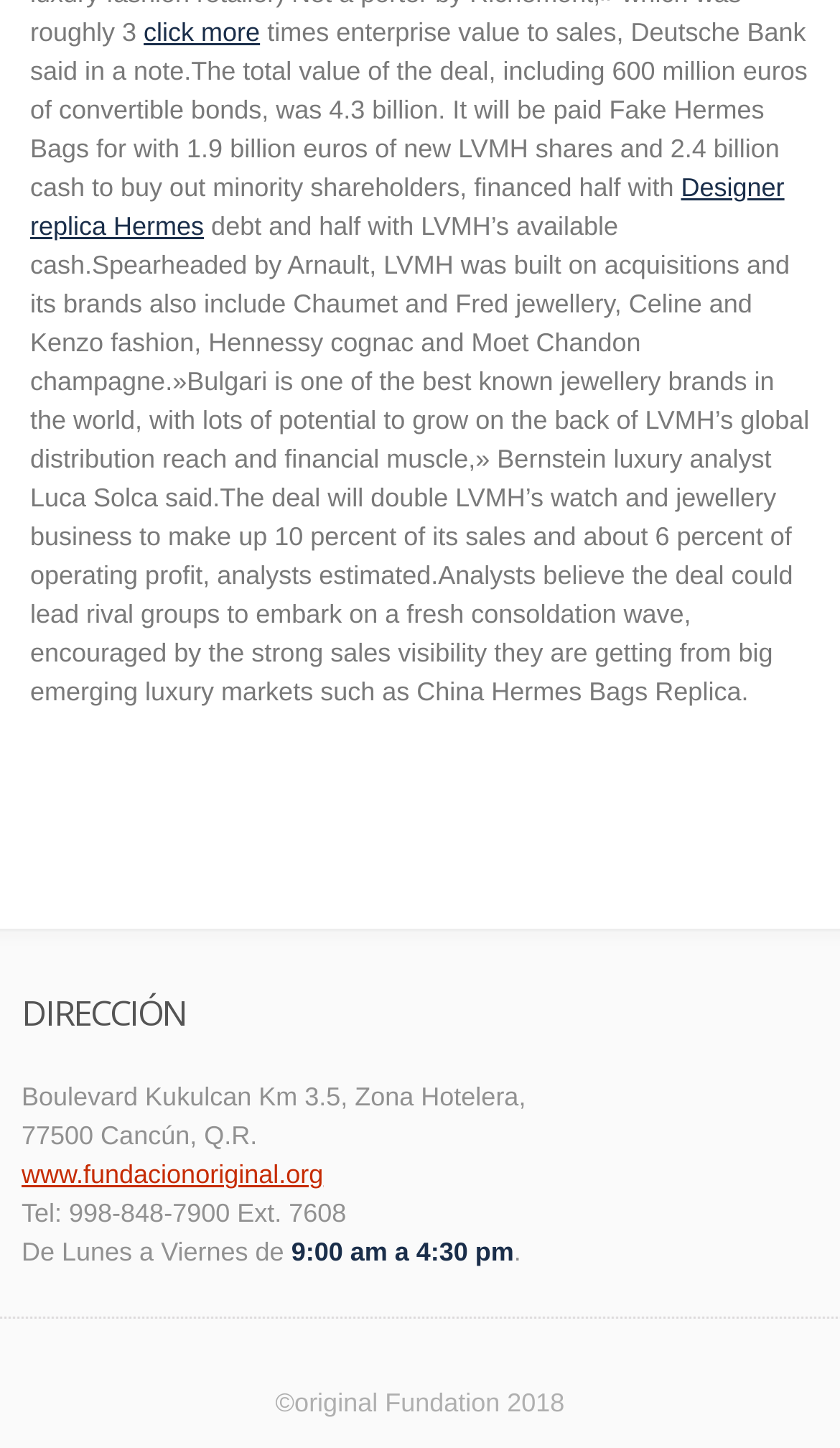What is the address of the location mentioned?
From the details in the image, answer the question comprehensively.

The address is mentioned in the text as 'Boulevard Kukulcan Km 3.5, Zona Hotelera,' and '77500 Cancún, Q.R.'